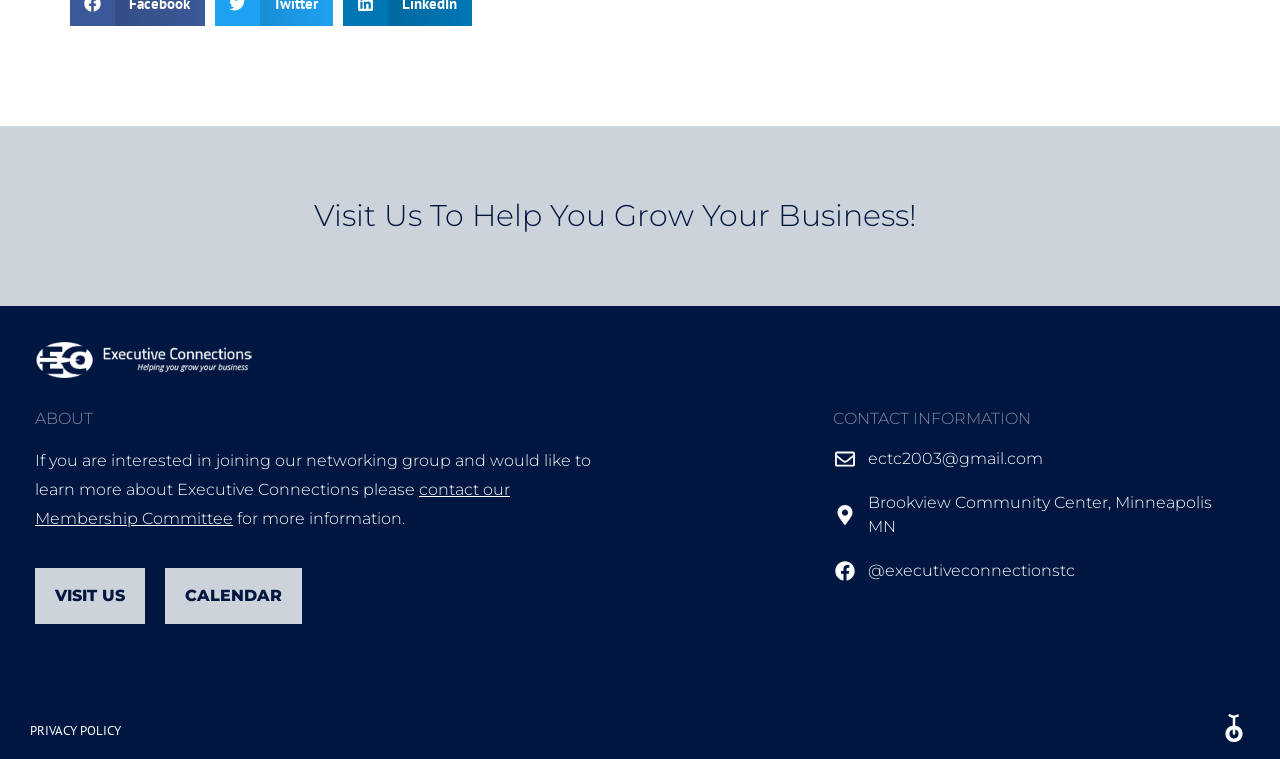Bounding box coordinates are specified in the format (top-left x, top-left y, bottom-right x, bottom-right y). All values are floating point numbers bounded between 0 and 1. Please provide the bounding box coordinate of the region this sentence describes: Brookview Community Center, Minneapolis MN

[0.65, 0.647, 0.961, 0.71]